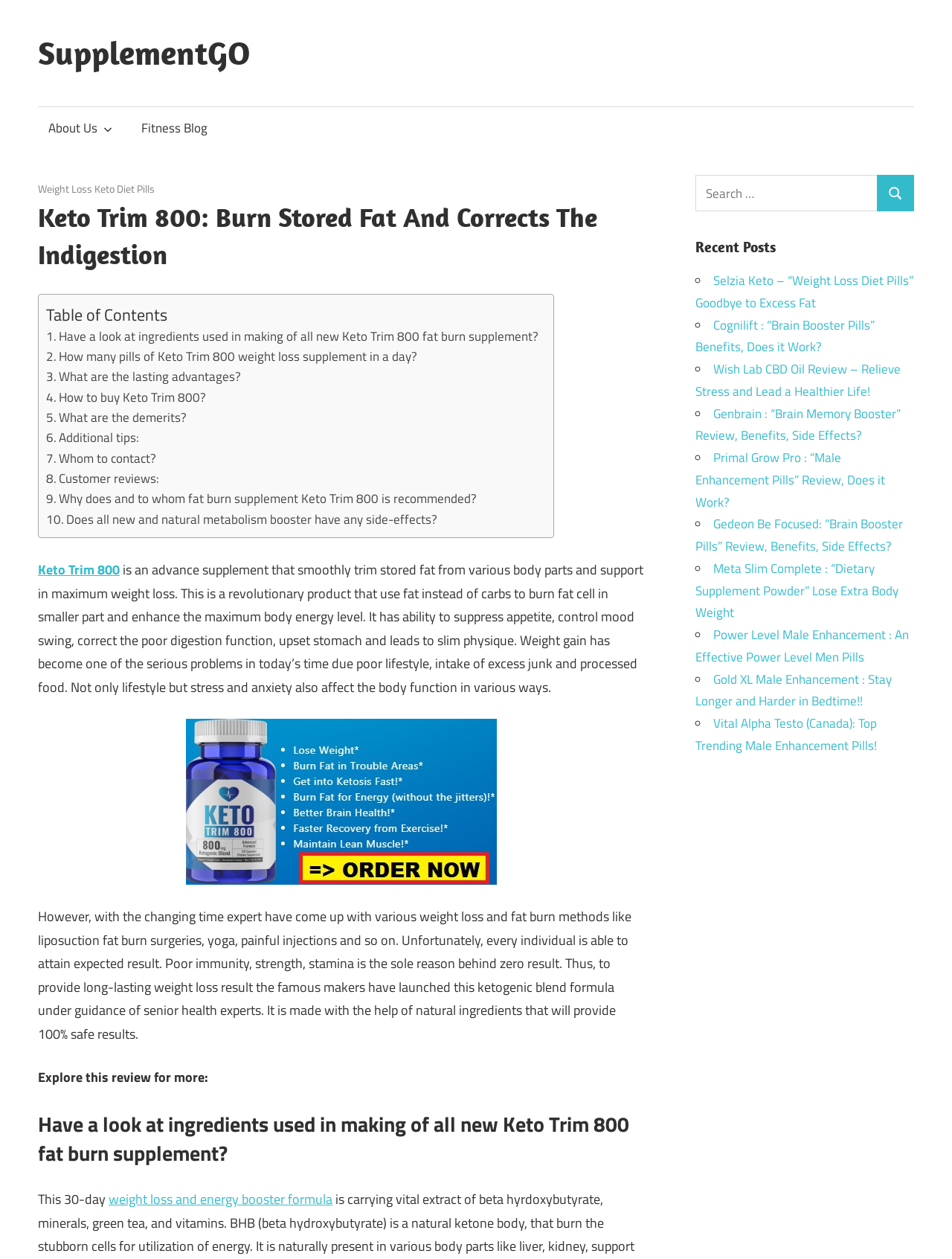Please determine the bounding box coordinates of the section I need to click to accomplish this instruction: "Open an account".

None